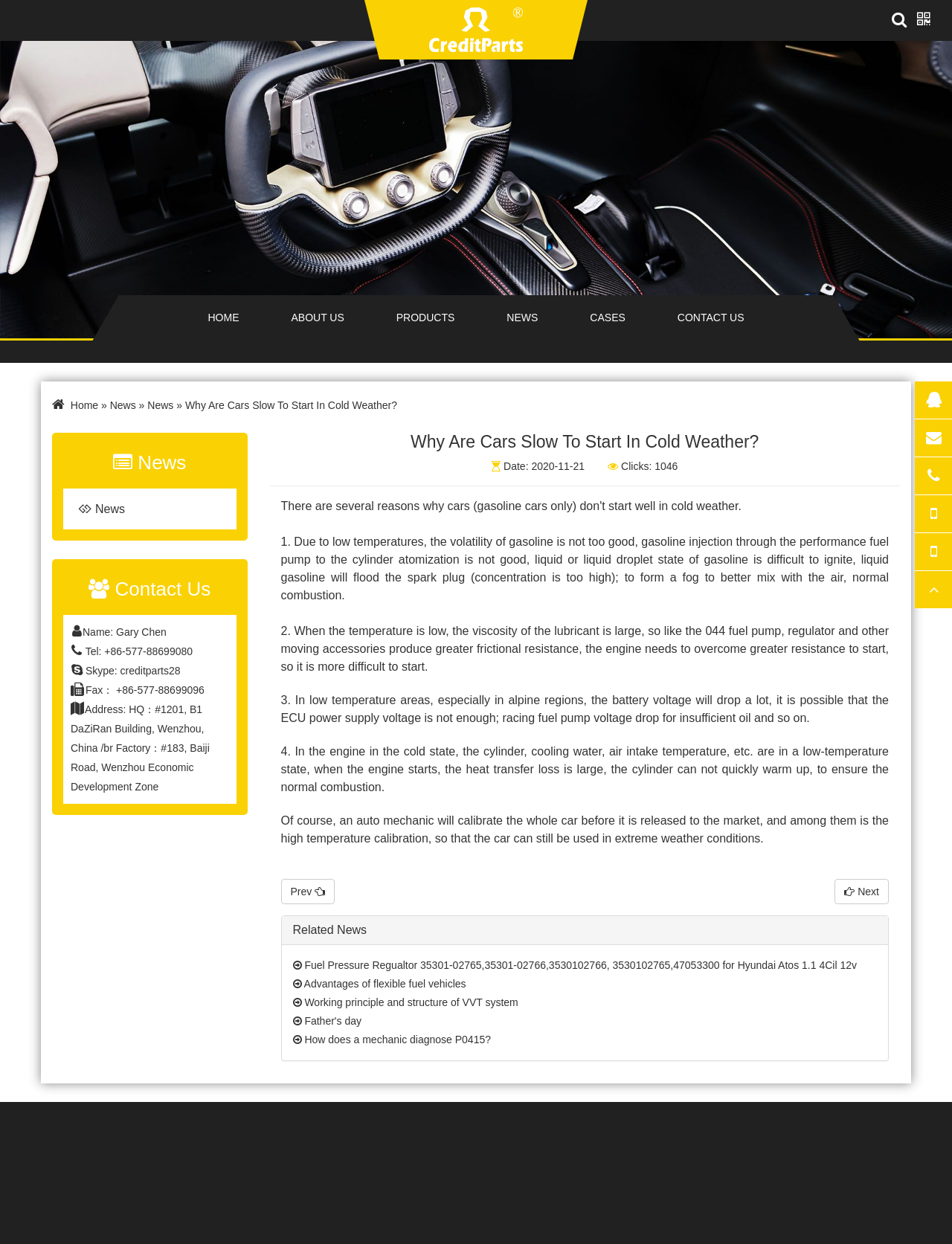Please locate the bounding box coordinates for the element that should be clicked to achieve the following instruction: "Explore the official site of the 35th Infantry Division Association". Ensure the coordinates are given as four float numbers between 0 and 1, i.e., [left, top, right, bottom].

None